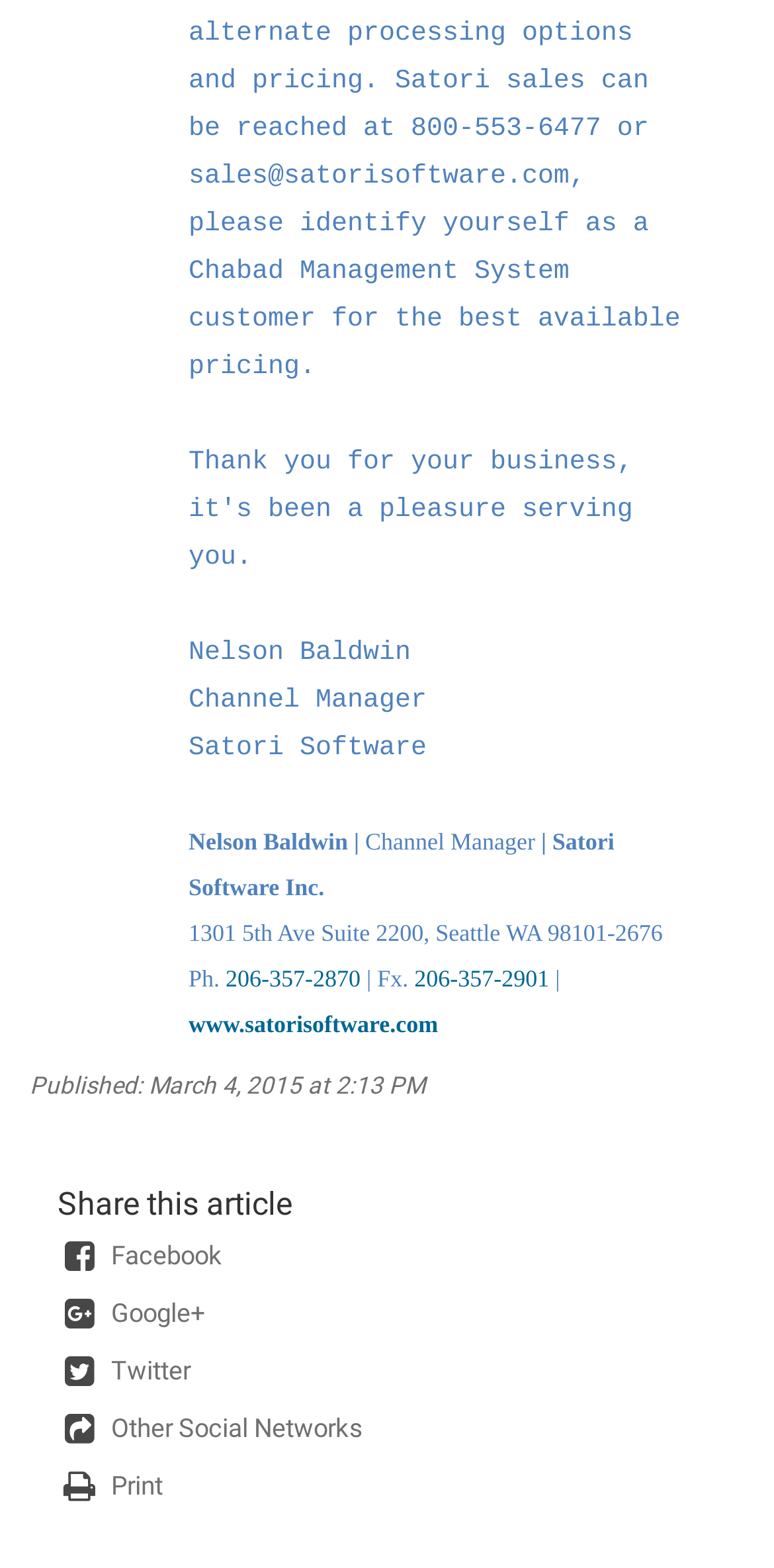What is the company of the author?
Analyze the image and deliver a detailed answer to the question.

The company of the author can be found by looking at the top section of the webpage, where the text 'Satori Software' is displayed as a static text element, associated with the author's name.